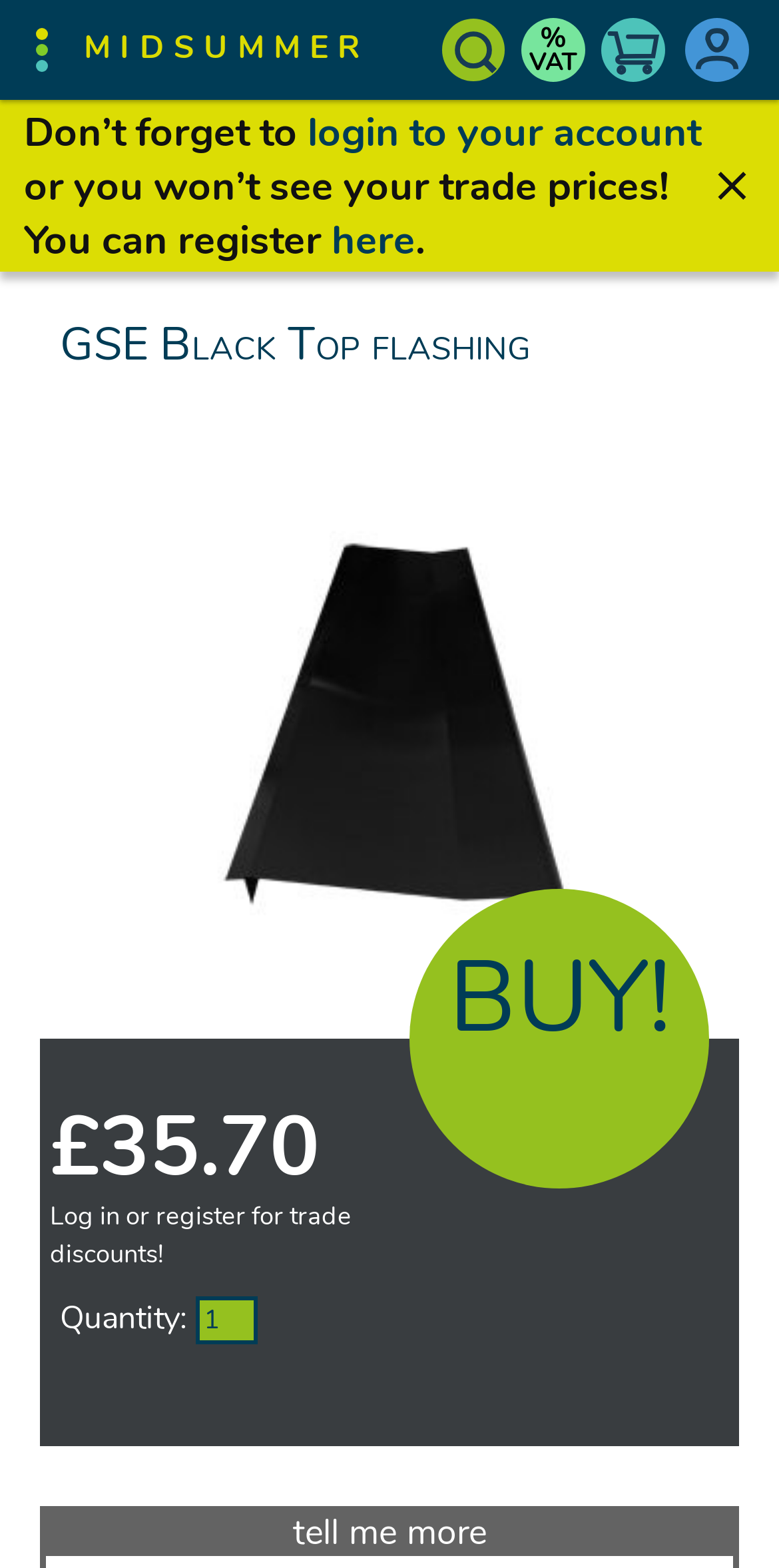Respond with a single word or short phrase to the following question: 
What is the minimum quantity that can be purchased?

0